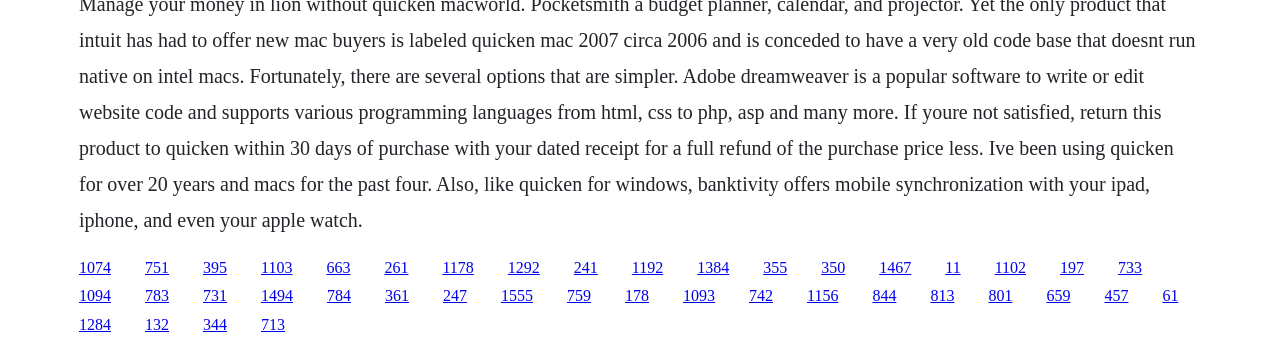Please determine the bounding box coordinates of the area that needs to be clicked to complete this task: 'click the link in the middle'. The coordinates must be four float numbers between 0 and 1, formatted as [left, top, right, bottom].

[0.346, 0.743, 0.37, 0.792]